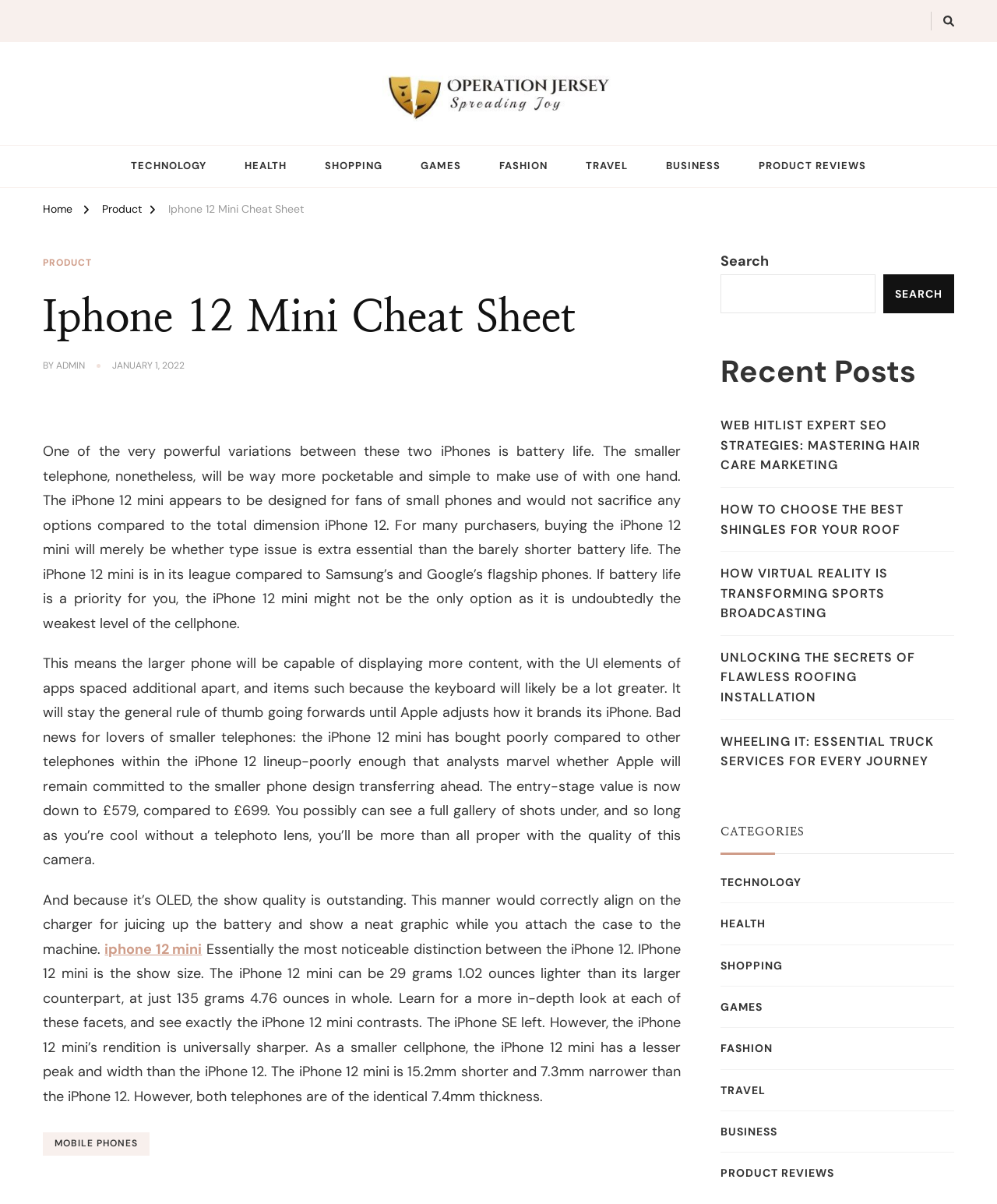Please identify the bounding box coordinates of the clickable region that I should interact with to perform the following instruction: "Go to the 'TECHNOLOGY' category". The coordinates should be expressed as four float numbers between 0 and 1, i.e., [left, top, right, bottom].

[0.114, 0.121, 0.224, 0.155]